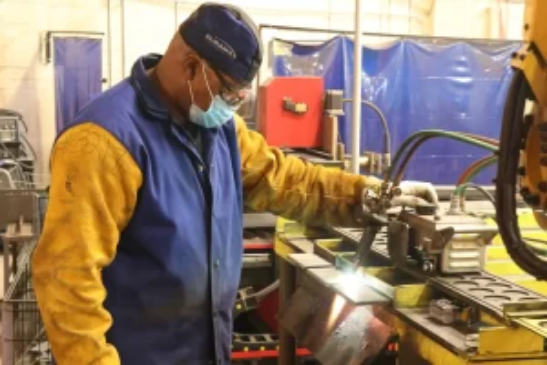Explain the image in a detailed way.

In this image, a skilled welder is focused on his work in a welding workshop, demonstrating the intricate technique essential for metal joining. Dressed in a protective blue jacket and a mask, he carefully maneuvers a welding tool to create a precise weld on a metal piece, surrounded by various welding equipment. The bright arc of light from the welding process illuminates the workspace, symbolizing the high-heat procedures involved in welding. This visual captures the essence of welding—an essential process in industries such as aerospace and automotive, where strong, durable joints are vital. The backdrop features a blue protective curtain, emphasizing safety and professionalism in this important trade.